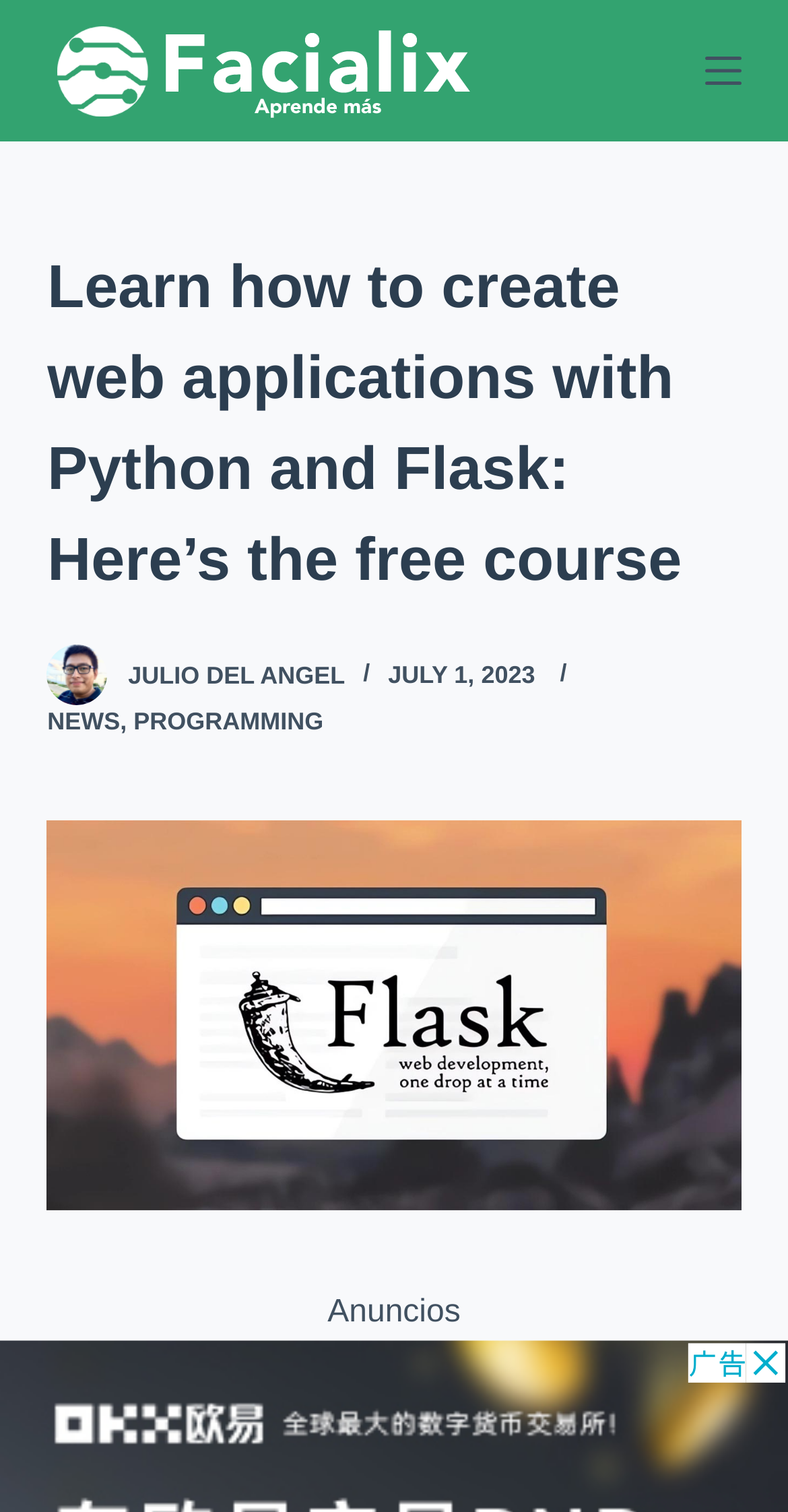When was the article published?
Use the image to give a comprehensive and detailed response to the question.

I found the publication date by looking at the time element with the text 'JULY 1, 2023', which is located below the author's name and profile picture.